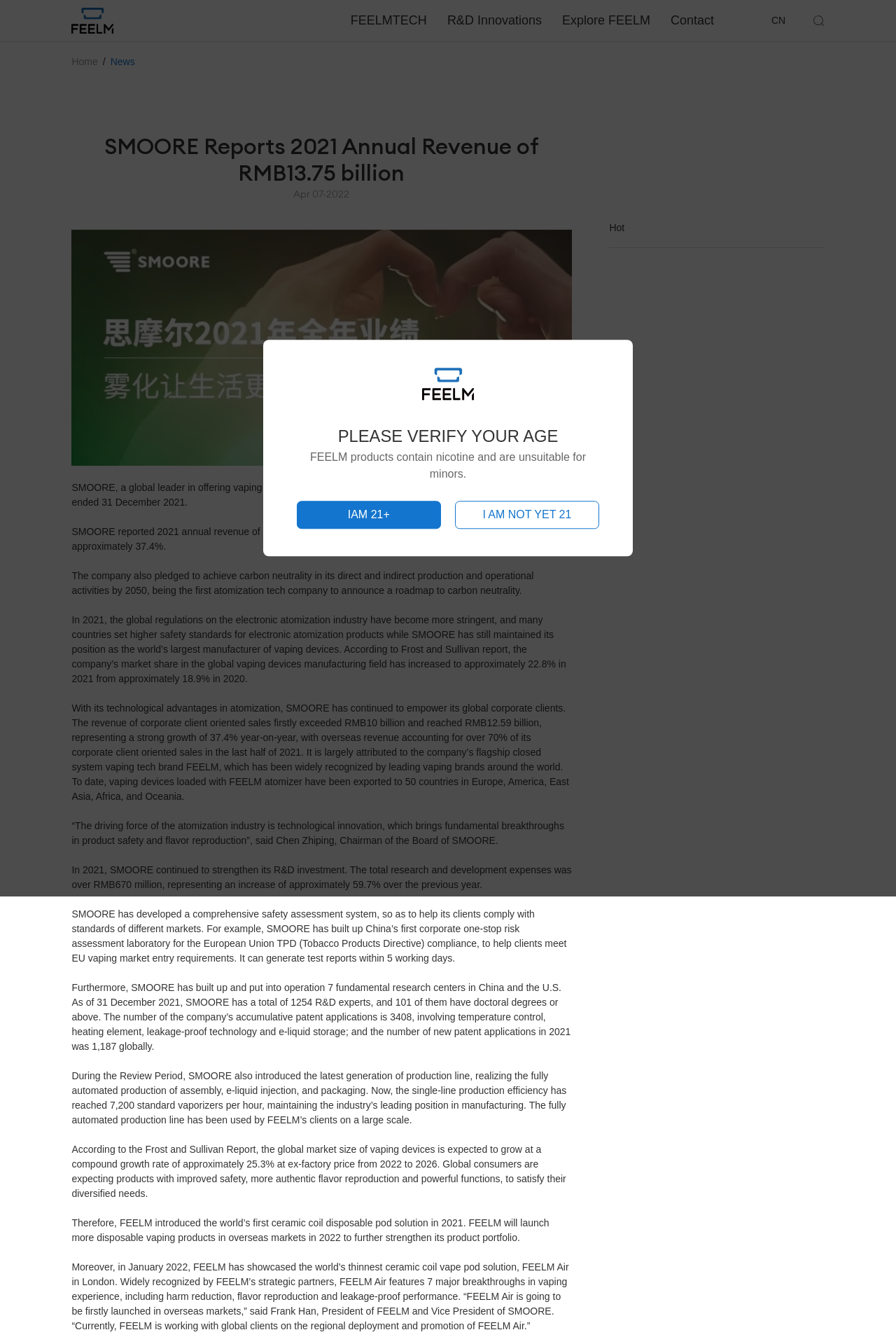Please provide a comprehensive response to the question based on the details in the image: How many R&D experts does the company have as of 31 December 2021?

The answer can be found in the paragraph that starts with 'As of 31 December 2021, SMOORE has a total of 1254 R&D experts, and 101 of them have doctoral degrees or above.'